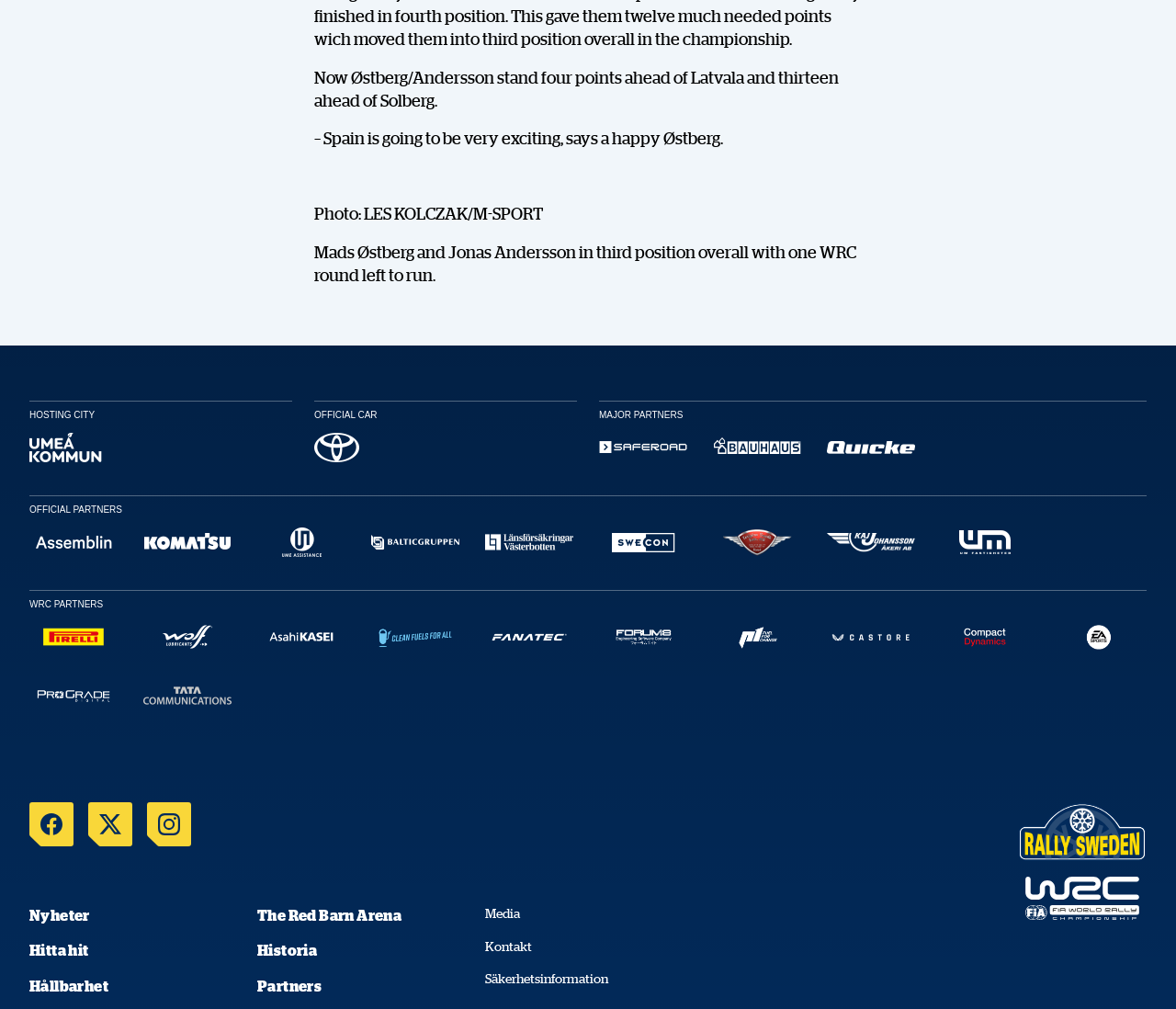Provide the bounding box coordinates for the UI element described in this sentence: "alt="Compact Dynamics"". The coordinates should be four float values between 0 and 1, i.e., [left, top, right, bottom].

[0.8, 0.617, 0.875, 0.653]